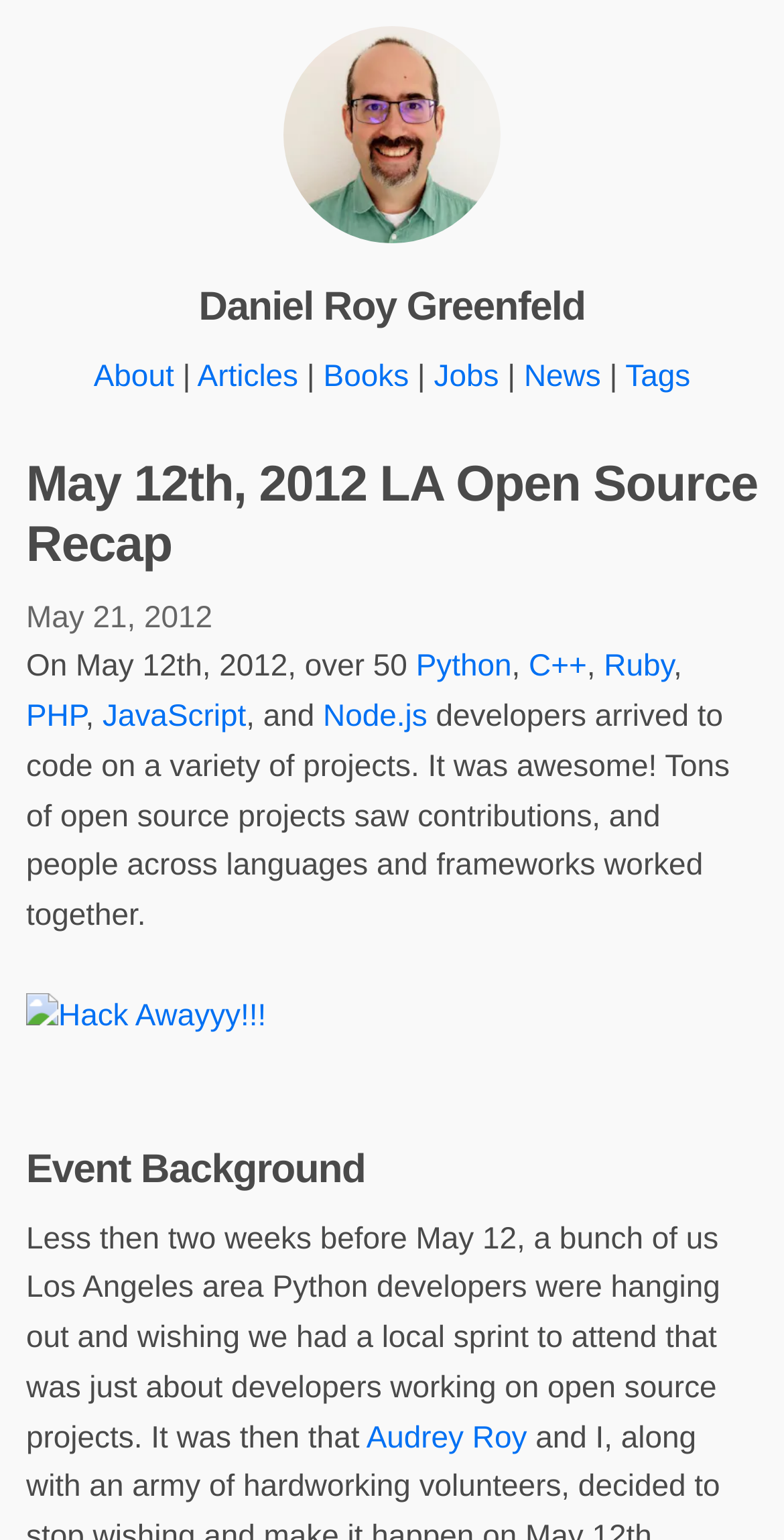What is the name of the author?
Based on the visual content, answer with a single word or a brief phrase.

Daniel Roy Greenfeld